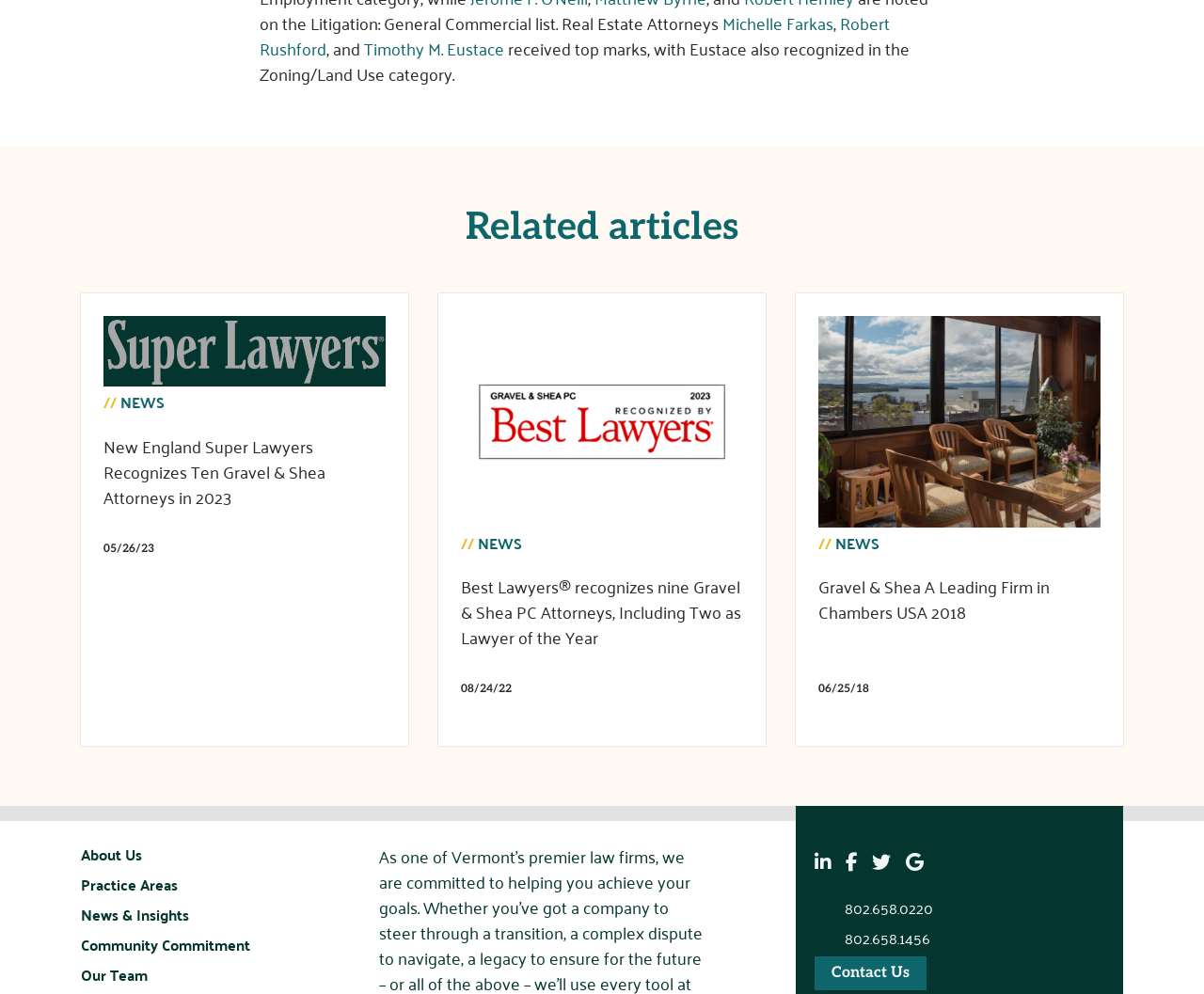Extract the bounding box coordinates for the described element: "802.658.1456". The coordinates should be represented as four float numbers between 0 and 1: [left, top, right, bottom].

[0.677, 0.93, 0.773, 0.957]